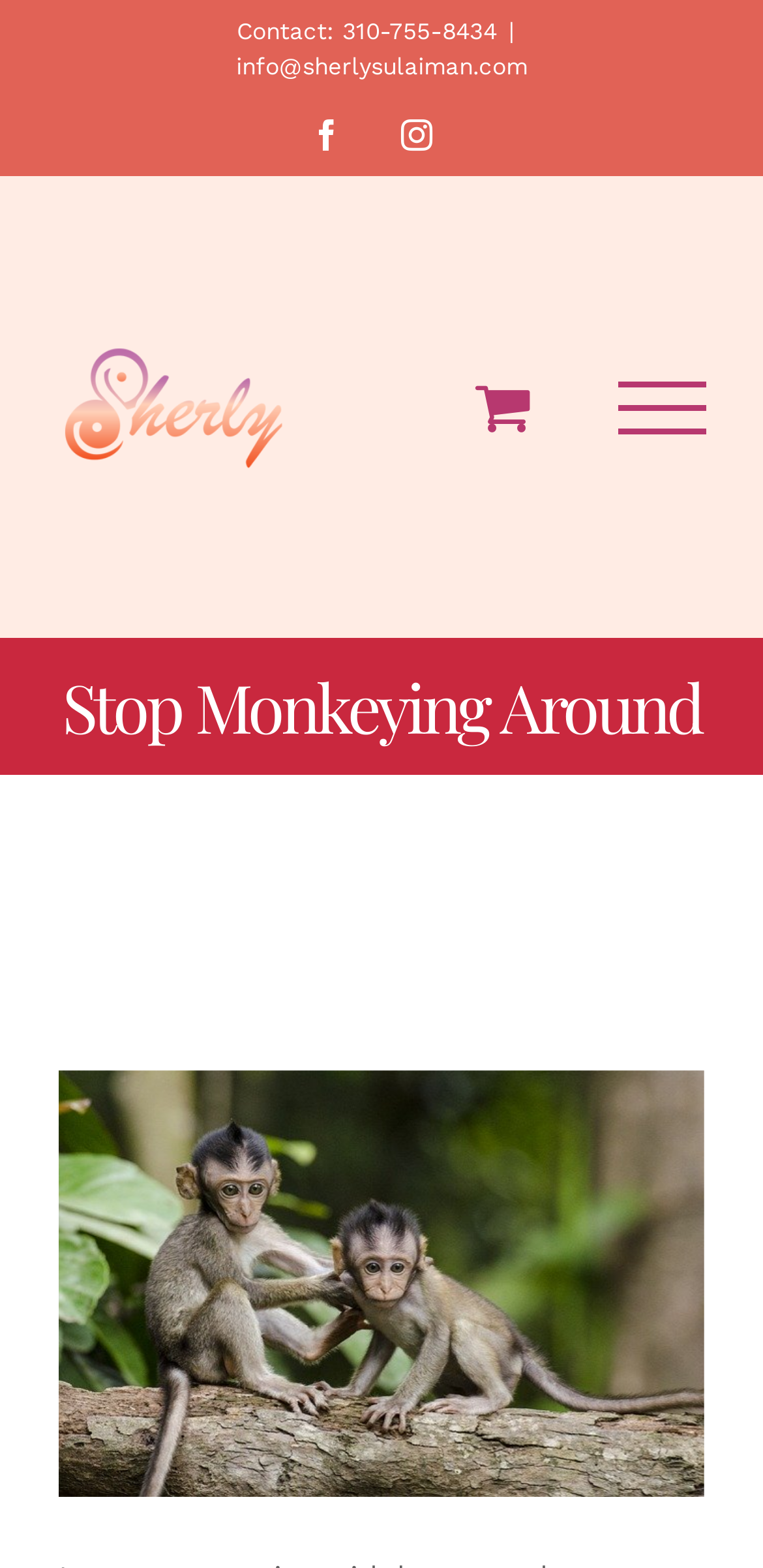Create a detailed description of the webpage's content and layout.

The webpage is titled "Stop Monkeying Around – Sherly Sulaiman" and appears to be a personal or business website. At the top, there is a contact section with a phone number "310-755-8434" and an email address "info@sherlysulaiman.com", separated by a vertical bar. Next to the contact information, there are social media links to Facebook and Instagram.

On the left side, there is a logo of Sherly Sulaiman, which is an image. Below the logo, there are two hidden links, one for toggling the shopping cart and another for toggling the menu.

The main content of the webpage is divided into sections. The top section is the page title bar, which contains a heading that reads "Stop Monkeying Around". Below the heading, there is a larger image of a monkey, which can be viewed in a larger size. The image is accompanied by a link to view a larger version of the image.

The meta description mentions humane traps for catching monkeys, but this content is not immediately visible on the webpage. It may be further down the page or on a separate page.